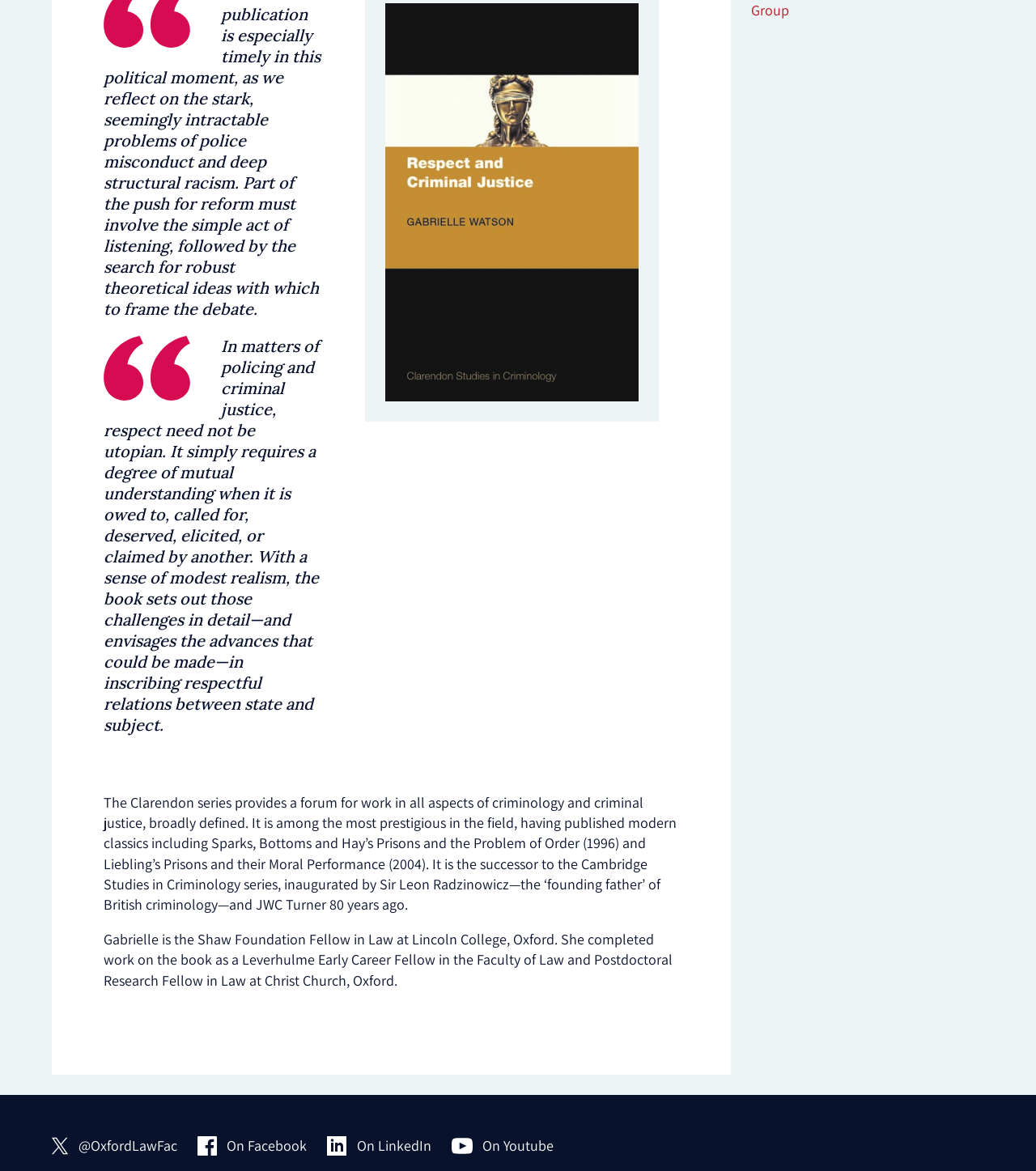Based on the provided description, "IWM, Russell 2000 index", find the bounding box of the corresponding UI element in the screenshot.

None